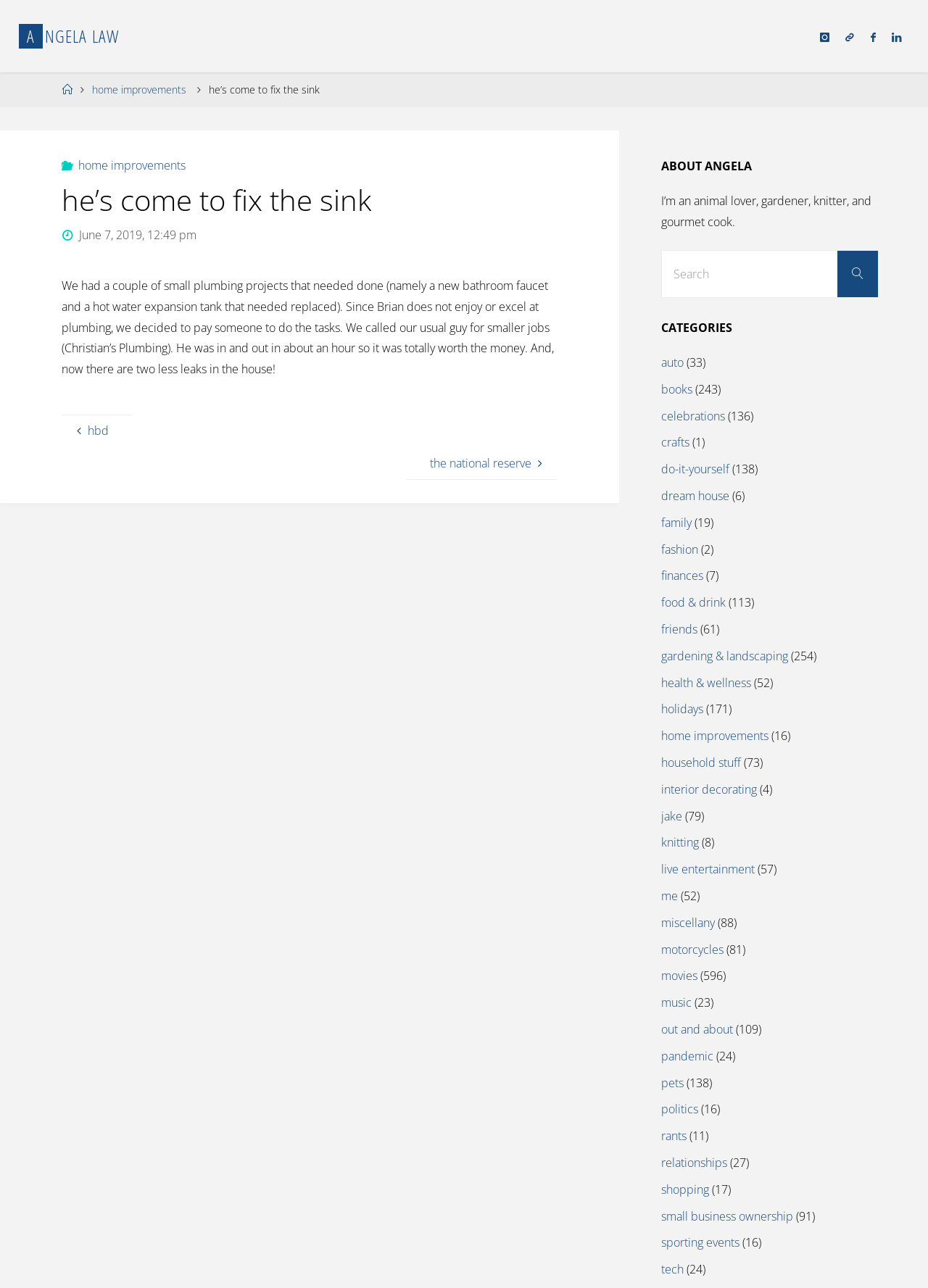Please provide the bounding box coordinates for the UI element as described: "dream house". The coordinates must be four floats between 0 and 1, represented as [left, top, right, bottom].

[0.712, 0.379, 0.786, 0.391]